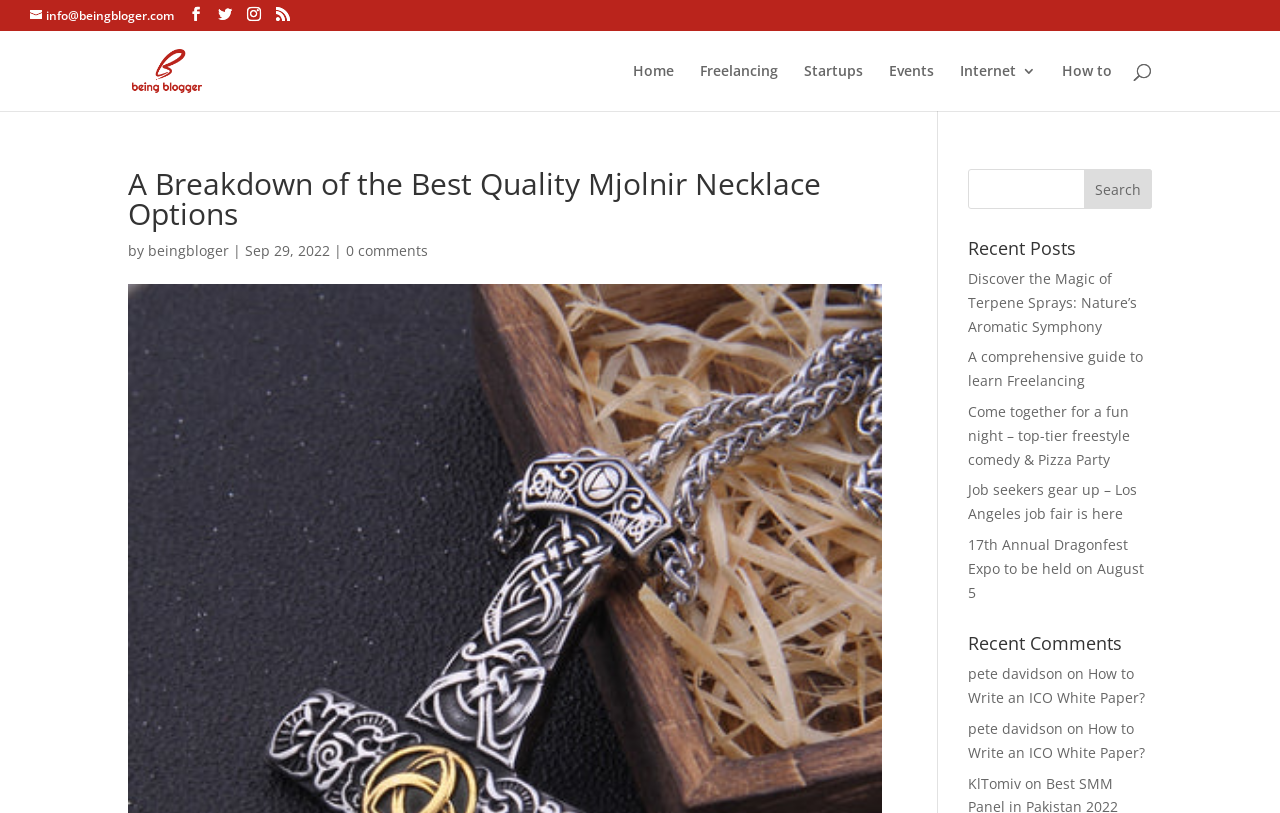What is the author of the current article?
Please answer the question with as much detail and depth as you can.

I looked at the article heading and found the author's name, 'beingbloger', next to the date 'Sep 29, 2022'.